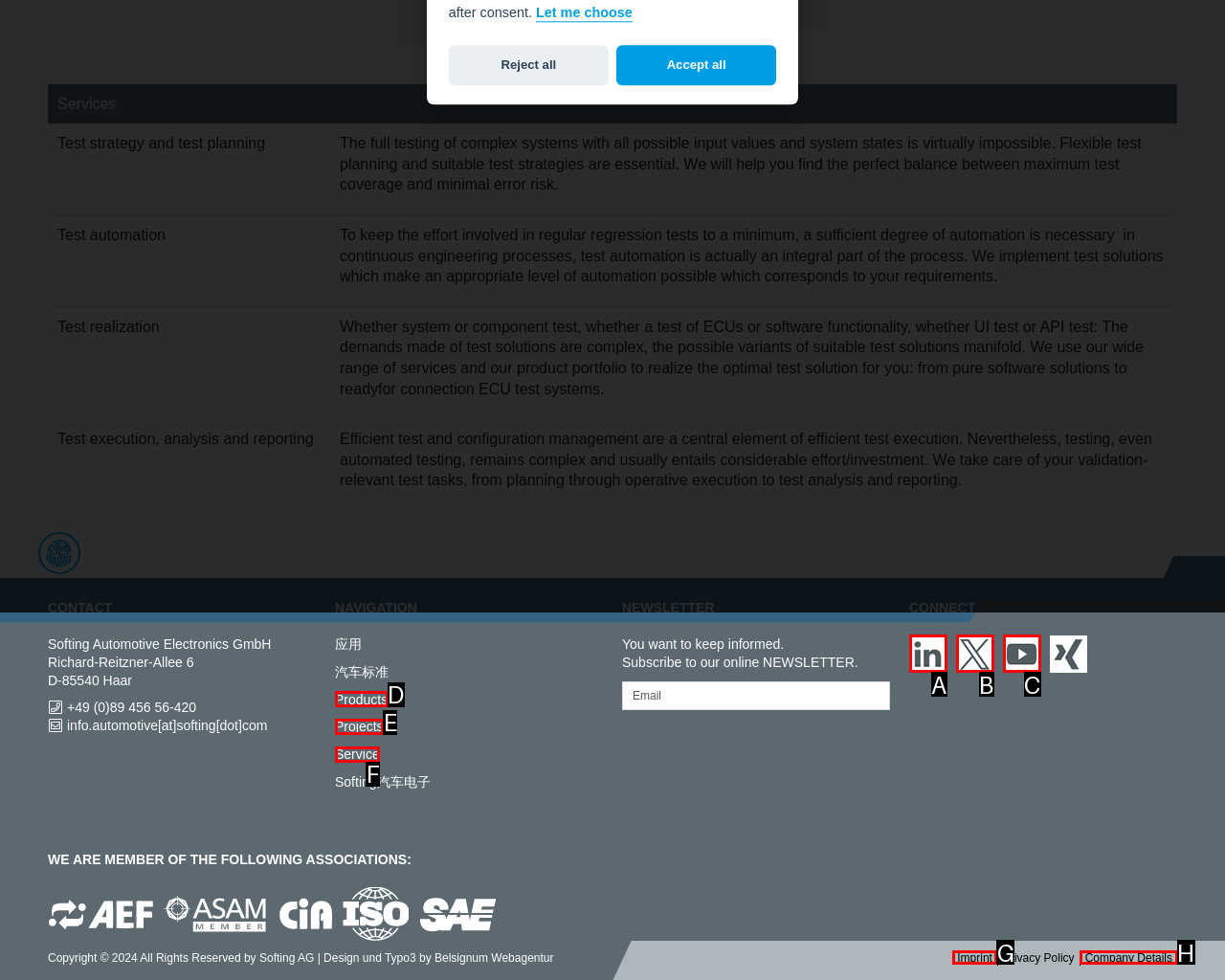Based on the given description: Service, determine which HTML element is the best match. Respond with the letter of the chosen option.

F